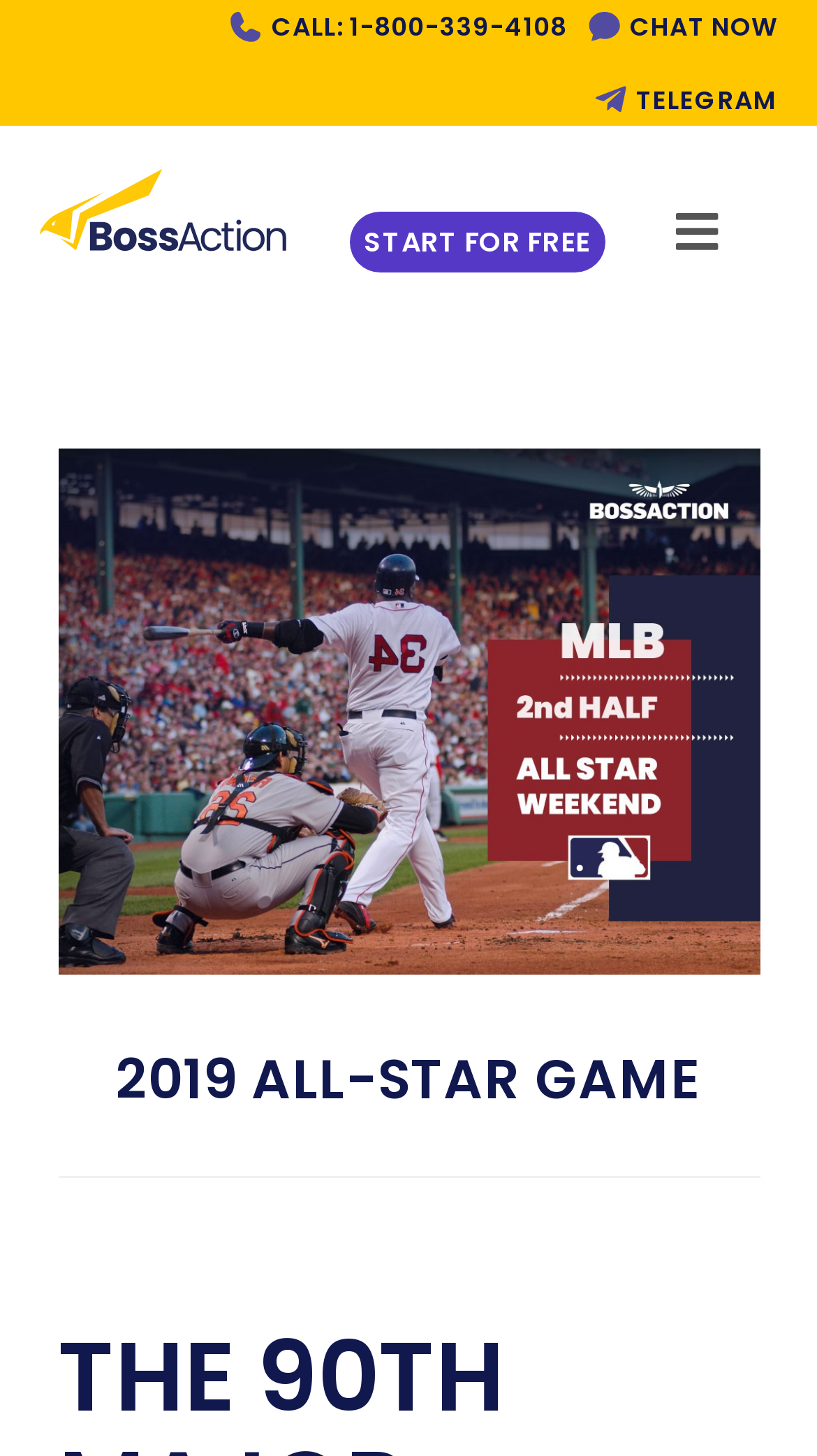Write an elaborate caption that captures the essence of the webpage.

The webpage is about the 2019 All-Star MLB game, specifically providing information on MLB world series odds through BossAction PPH bookie software. 

At the top of the page, there are three links: "CALL: 1-800-339-4108", "CHAT NOW", and "TELEGRAM", aligned horizontally and taking up about two-thirds of the page width. 

Below these links, there is a layout table that occupies about one-third of the page width, containing a link to "BossAction" with an accompanying image of the same name. 

To the right of the layout table, there is a prominent link "START FOR FREE" that takes up about half of the remaining page width. 

On the far right side of the page, there is a link to "Mobile Menu" accompanied by an image that describes the current view as "2019 All-Star Game". 

Below the top section, there is a large header that spans almost the entire page width, with a heading that reads "2019 ALL-STAR GAME".